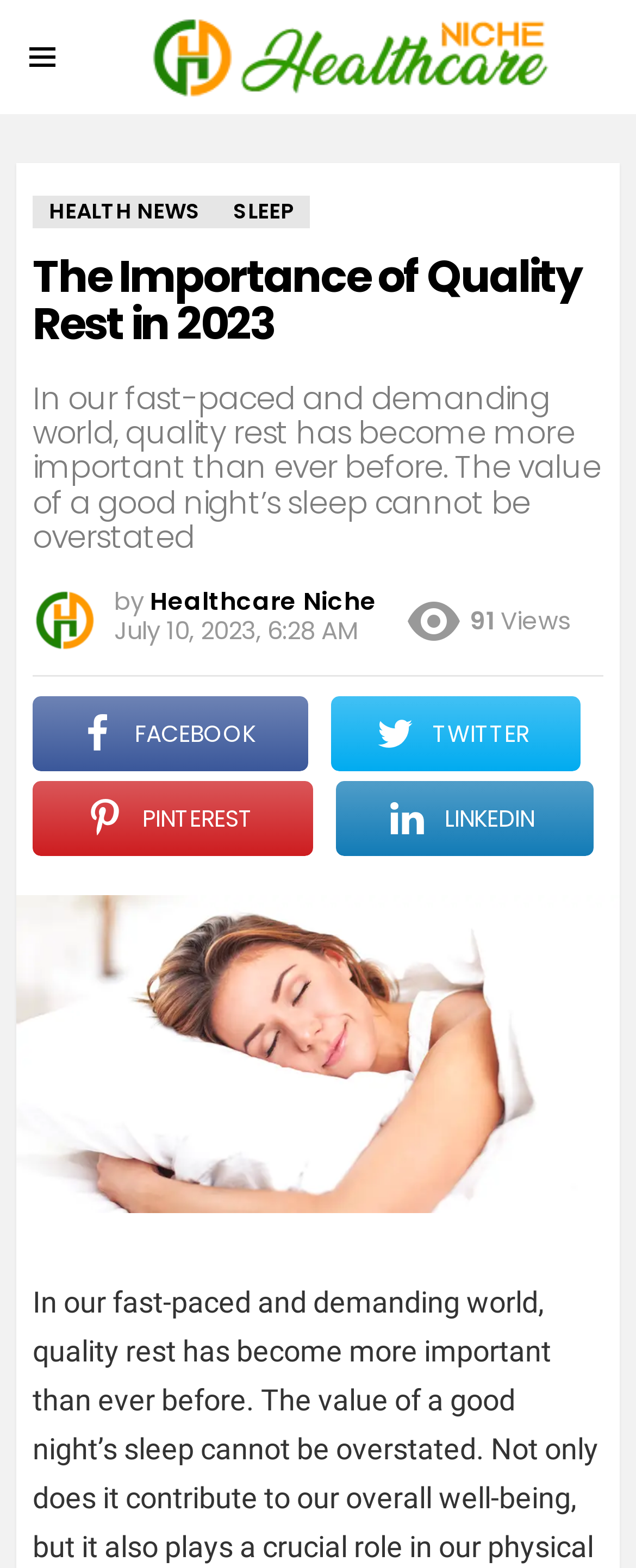Please identify the coordinates of the bounding box for the clickable region that will accomplish this instruction: "Click on the menu".

[0.026, 0.024, 0.108, 0.049]